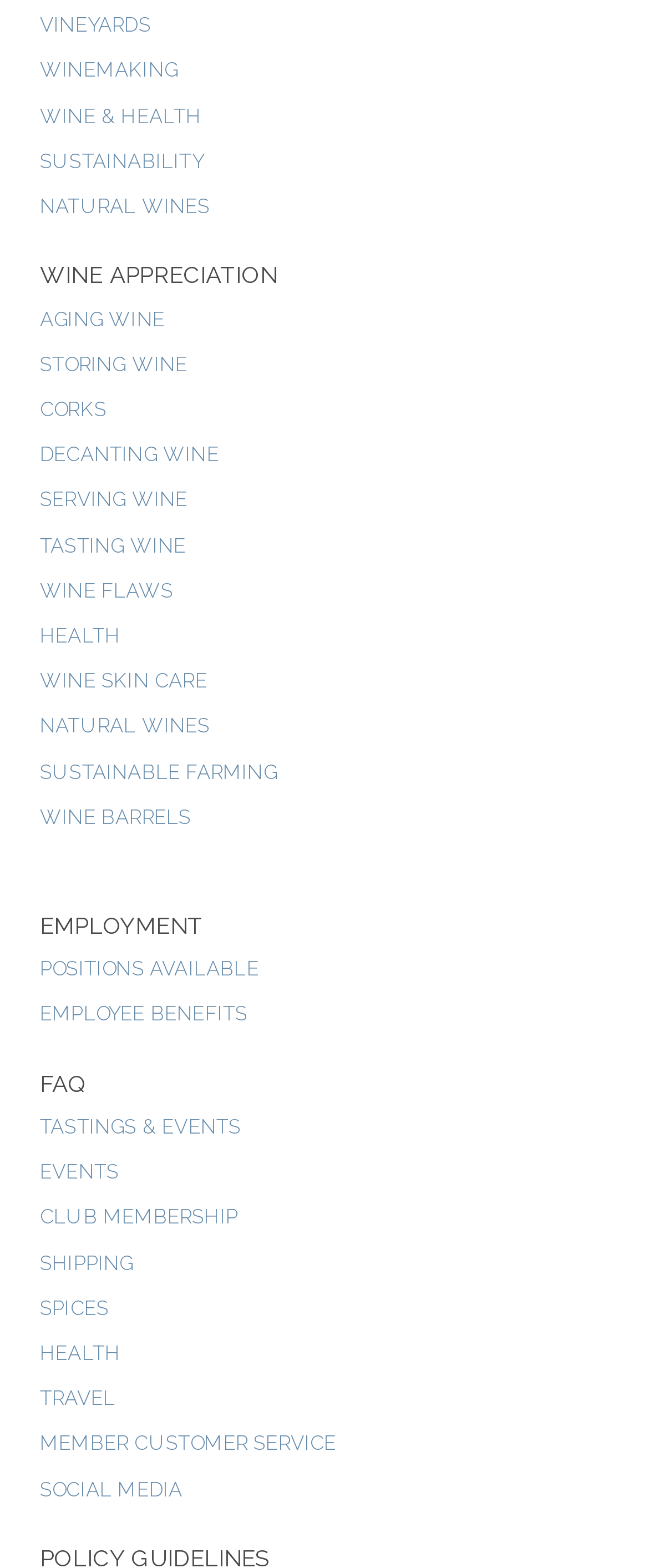Answer the question below with a single word or a brief phrase: 
What is the last link on the webpage?

SOCIAL MEDIA